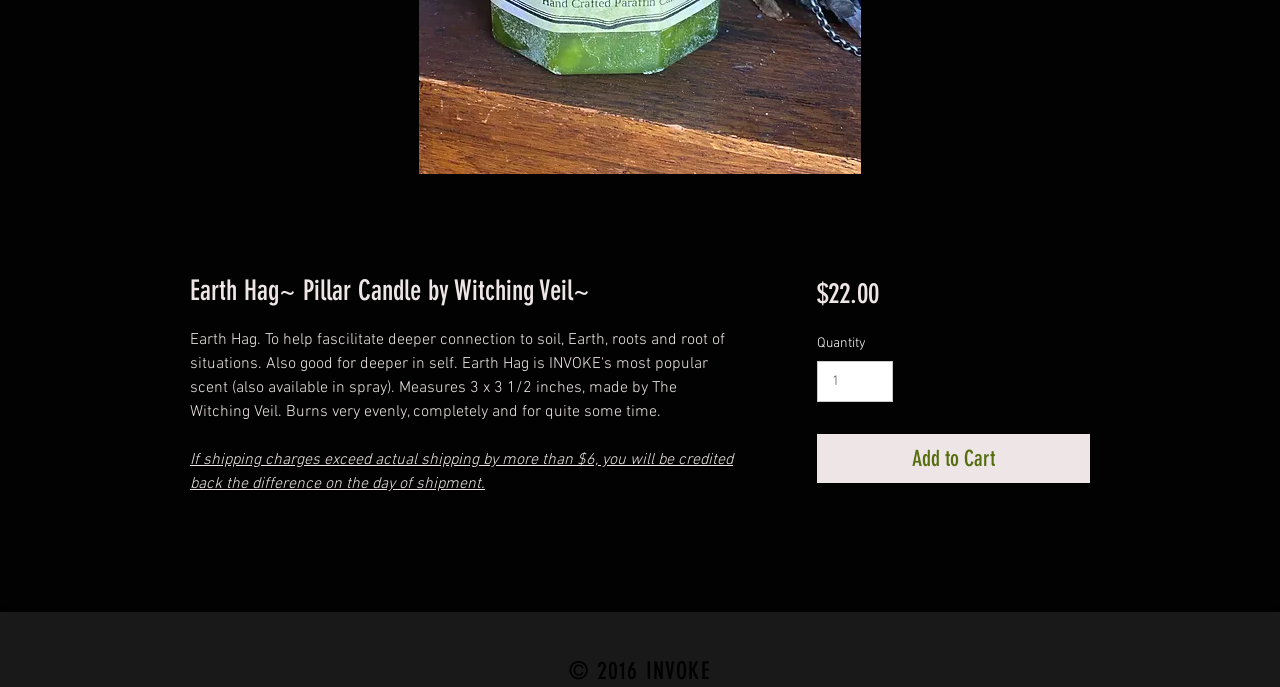Using the provided description: "sending across an ID token", find the bounding box coordinates of the corresponding UI element. The output should be four float numbers between 0 and 1, in the format [left, top, right, bottom].

None